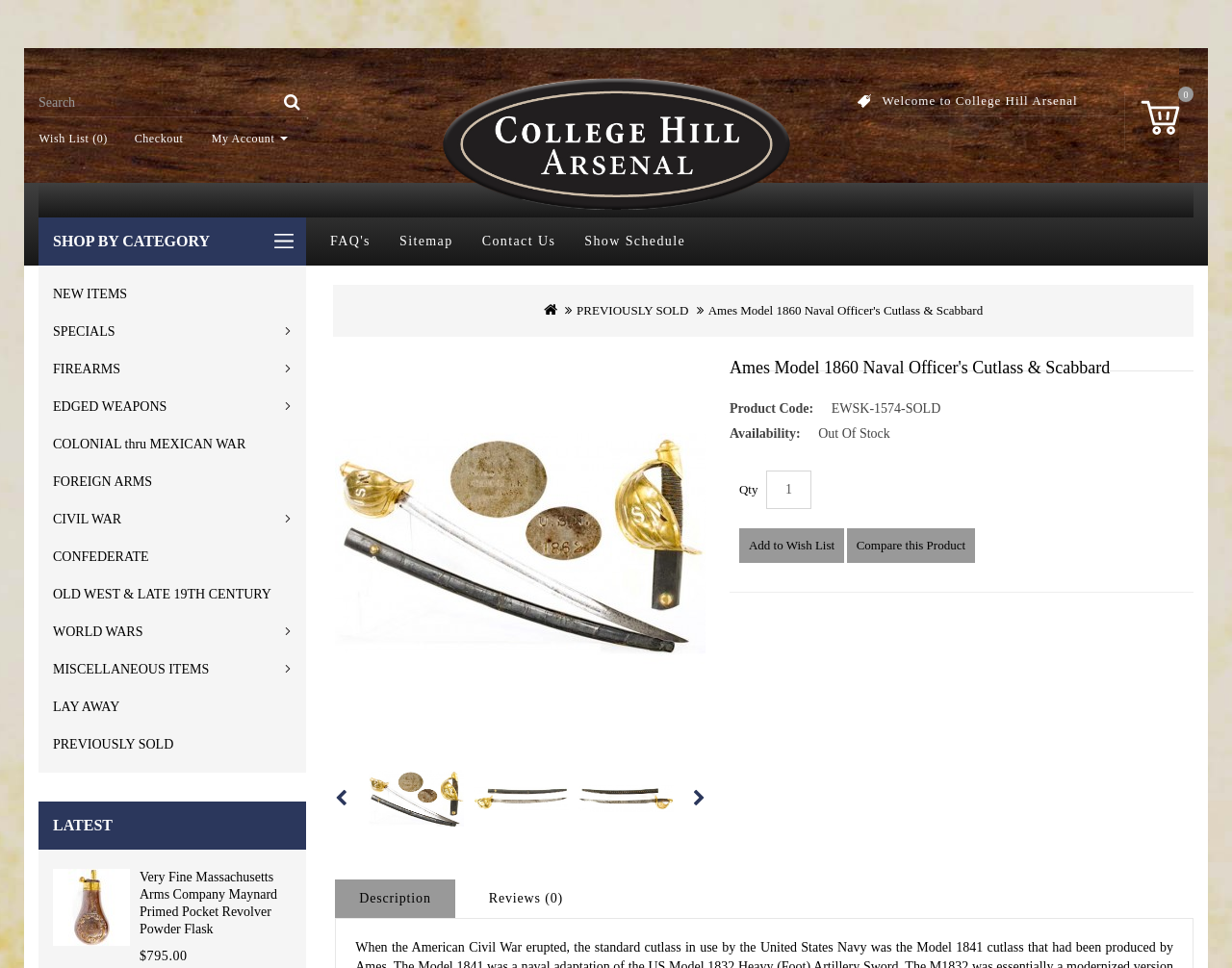What is the category of the product?
Refer to the image and provide a one-word or short phrase answer.

EDGED WEAPONS